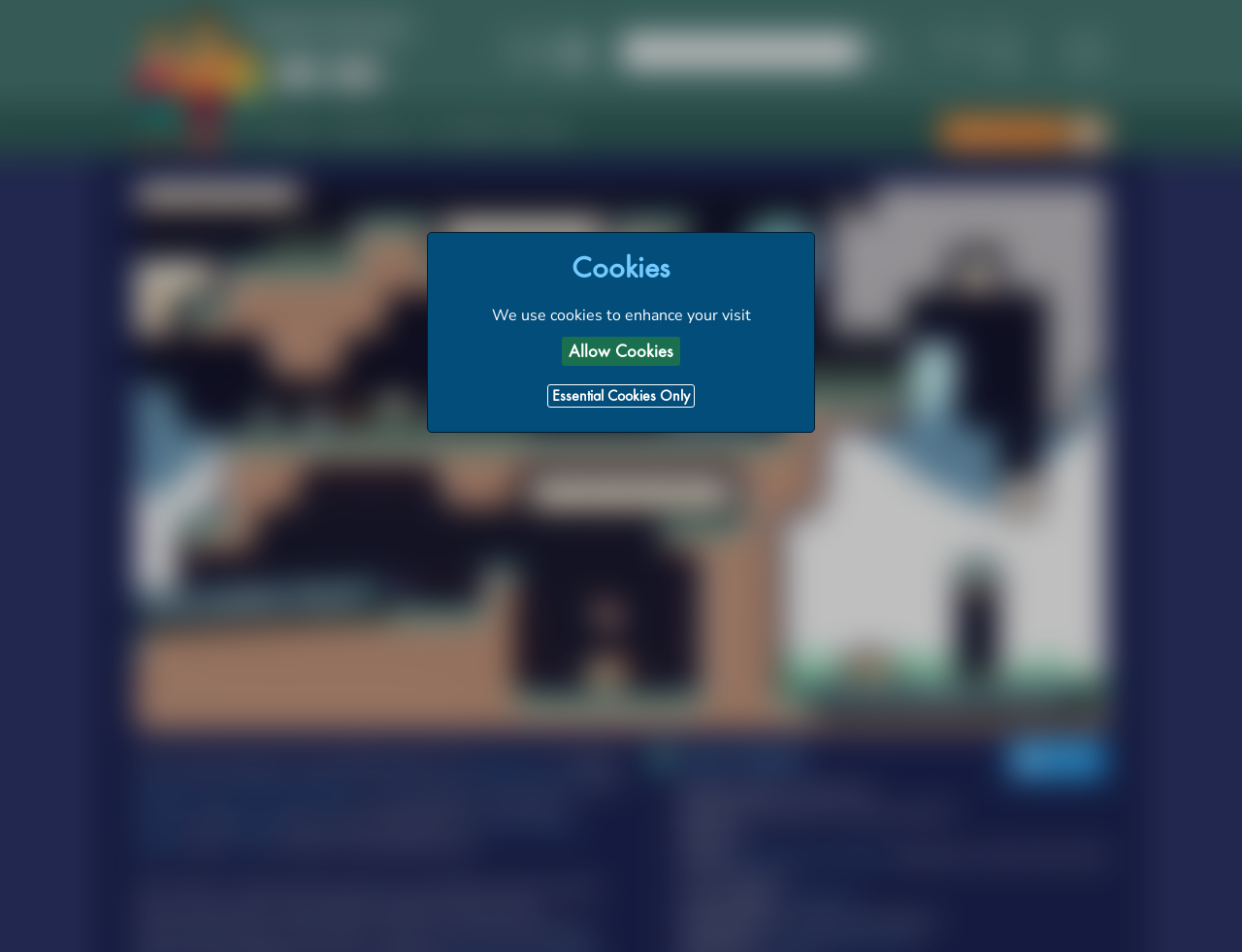Please respond to the question using a single word or phrase:
What is the genre of the game?

Brain Game, Platform